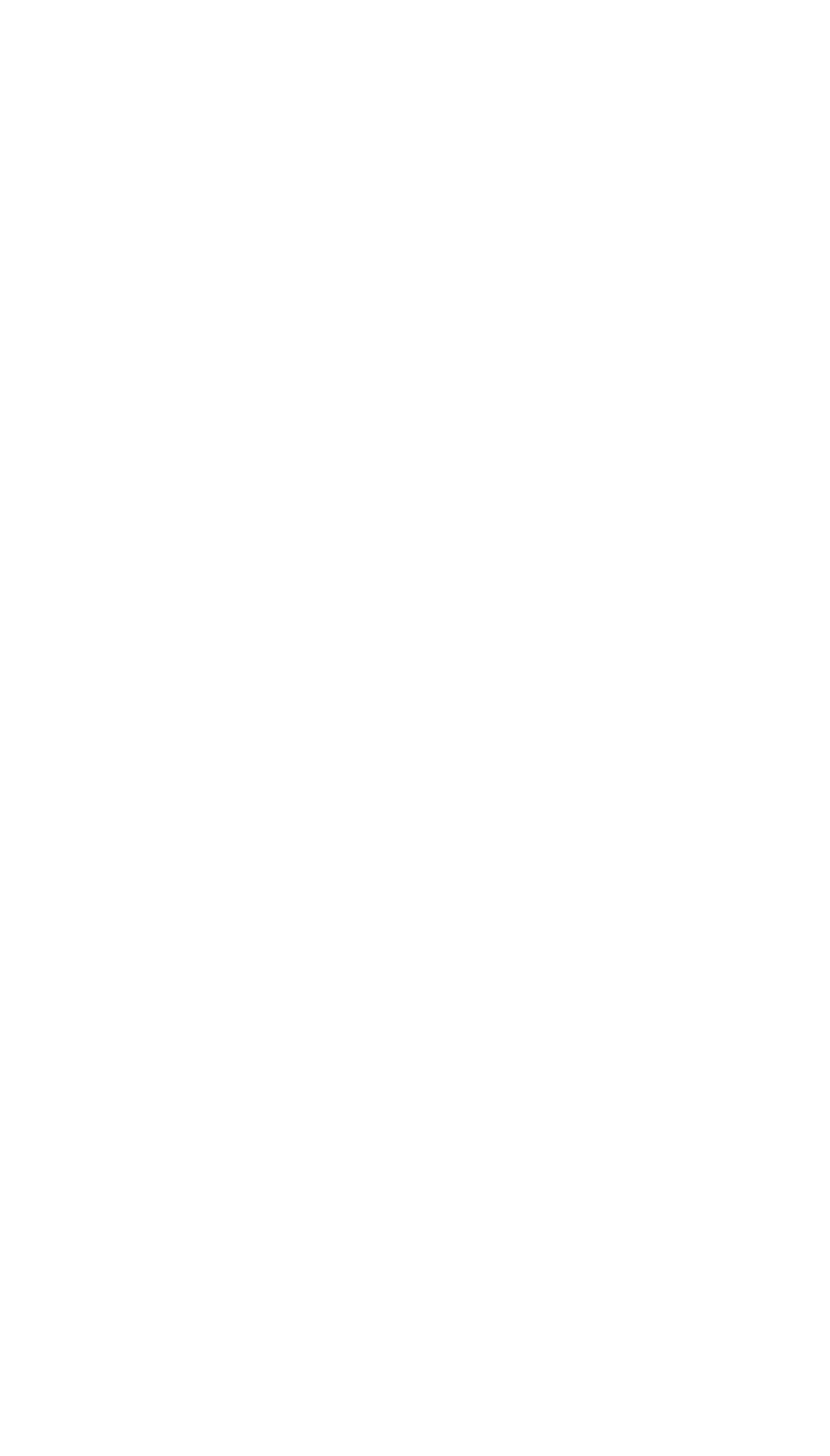Answer the following inquiry with a single word or phrase:
Who owns the copyright of Unity?

Unity Technologies